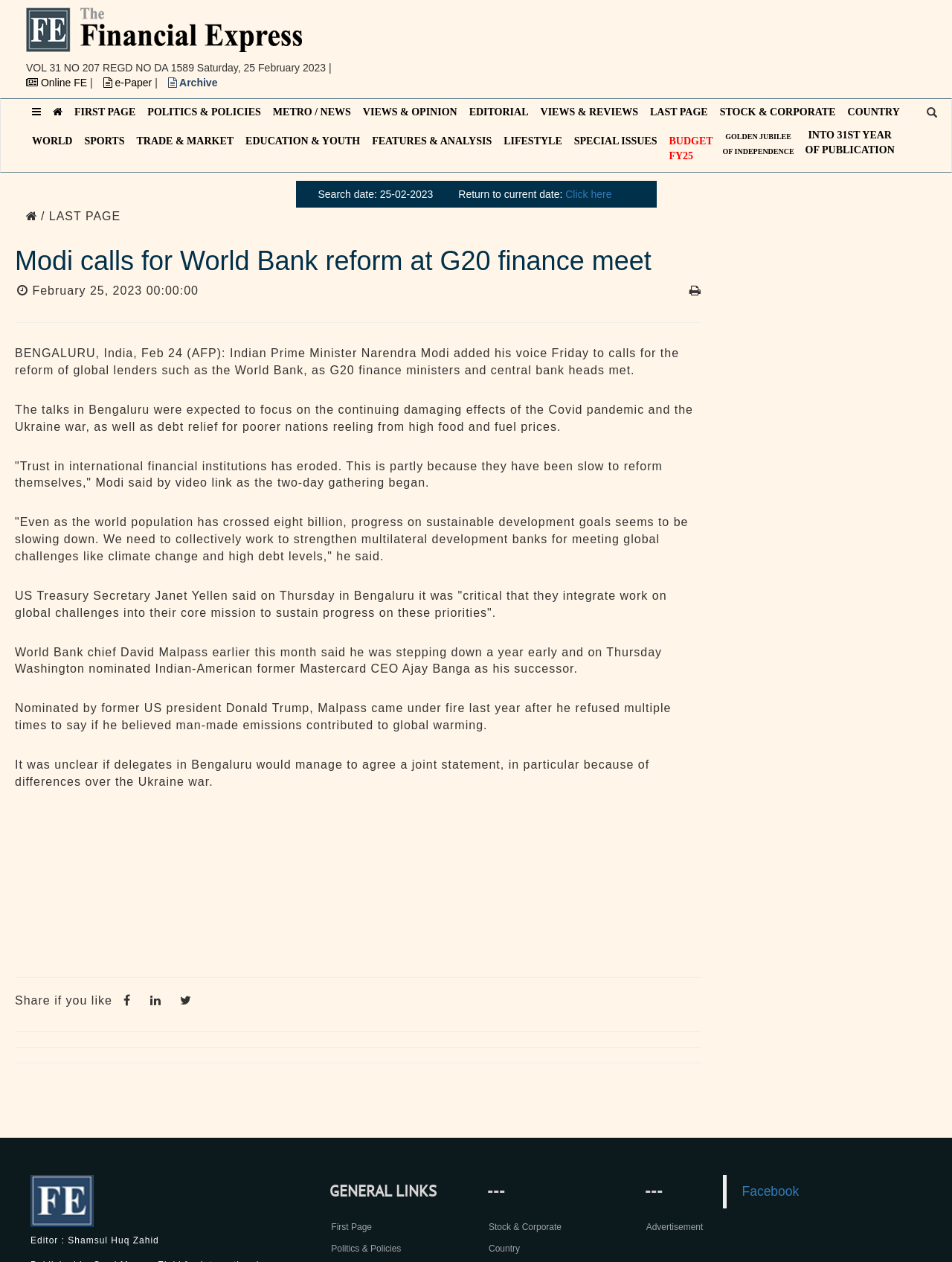Create a detailed narrative of the webpage’s visual and textual elements.

This webpage is a news article from the Financial Express, a financial news website. At the top, there is a logo of FE Today, followed by a header section that displays the volume and registration number, the current date, and links to online features such as e-Paper and Archive.

Below the header, there is a horizontal advertisement banner. The main content of the webpage is an article about Indian Prime Minister Narendra Modi's call for reform of global lenders such as the World Bank at a G20 finance meet. The article is divided into several paragraphs, with a heading that summarizes the main topic.

On the top-left side of the article, there are links to various news categories, including Politics & Policies, Metro/News, Views & Opinion, and more. These links are arranged horizontally and take up about half of the webpage's width.

To the right of the article, there are more links to other news categories, including Stock & Corporate, Country, and World. These links are also arranged horizontally and take up about a quarter of the webpage's width.

At the bottom of the webpage, there are several horizontal separator lines, followed by a section that allows users to share the article on social media platforms. Below this section, there are more separator lines, and then a footer section that displays the editor's name and a footer logo.

On the bottom-right side of the webpage, there are links to general categories, including First Page, Politics & Policies, and Stock & Corporate. These links are arranged vertically and take up about a quarter of the webpage's width.